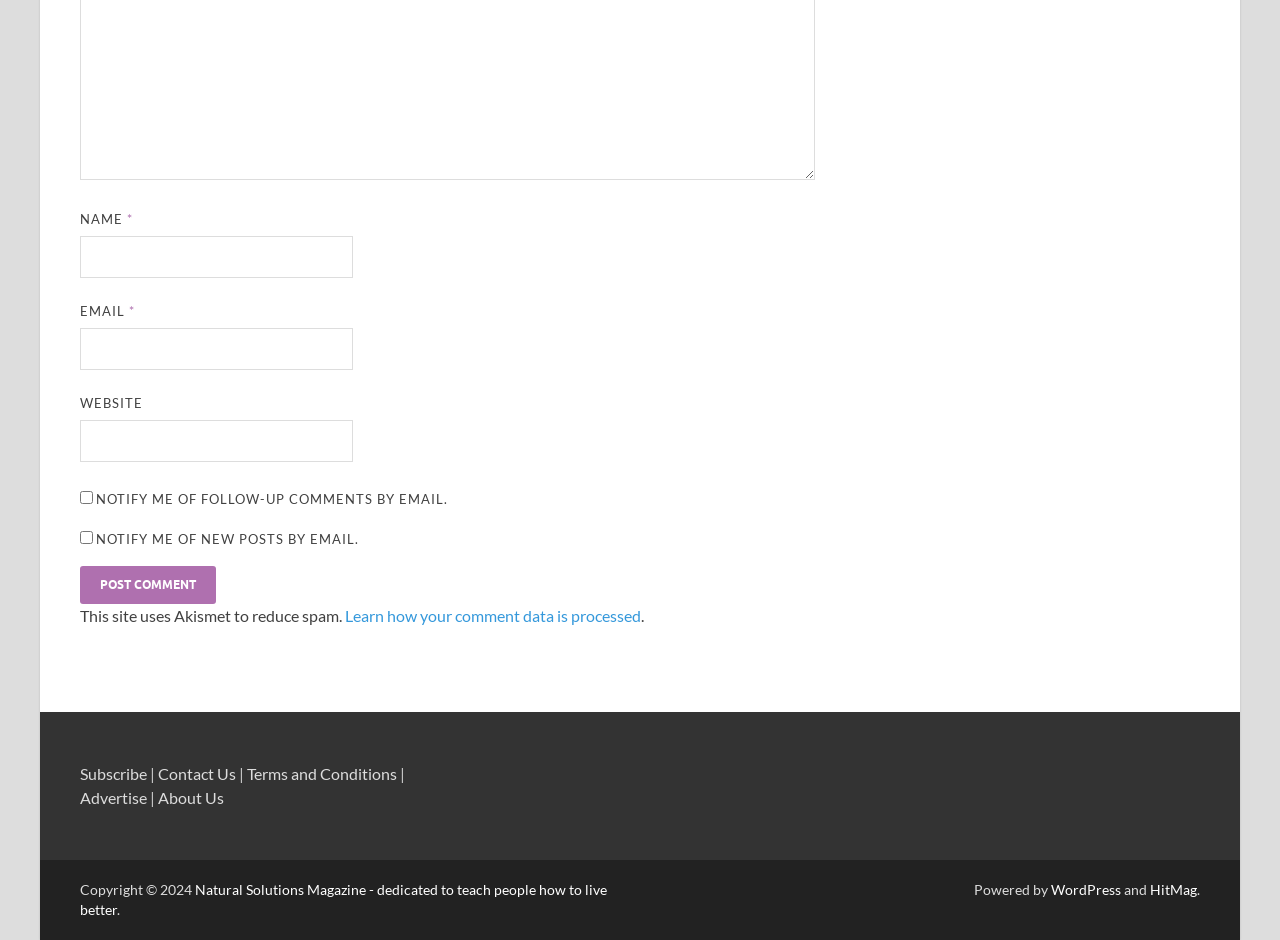Please give a one-word or short phrase response to the following question: 
What is the purpose of the checkboxes?

To notify of comments and posts